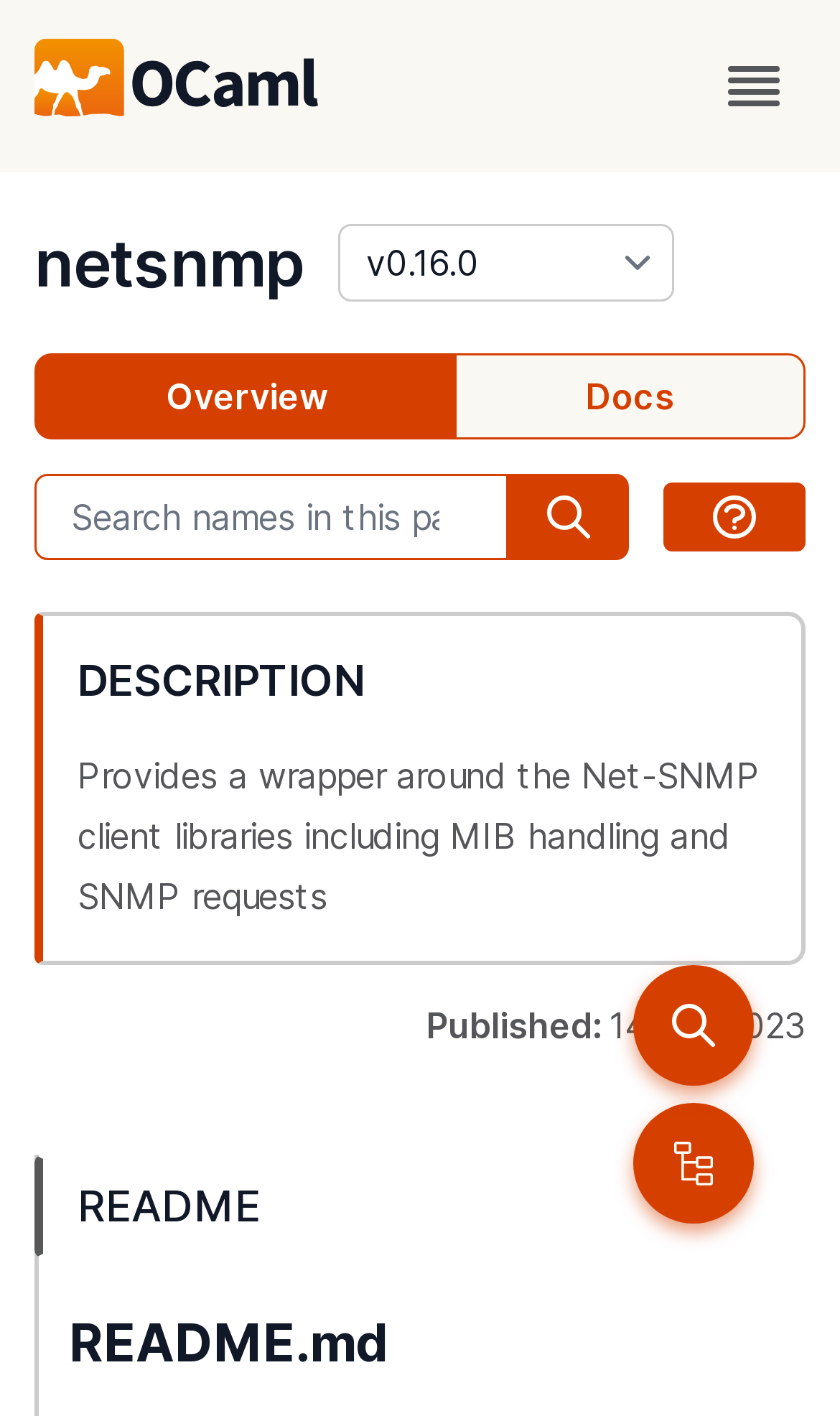Locate the bounding box of the UI element with the following description: "title="show search instructions"".

[0.79, 0.341, 0.959, 0.389]